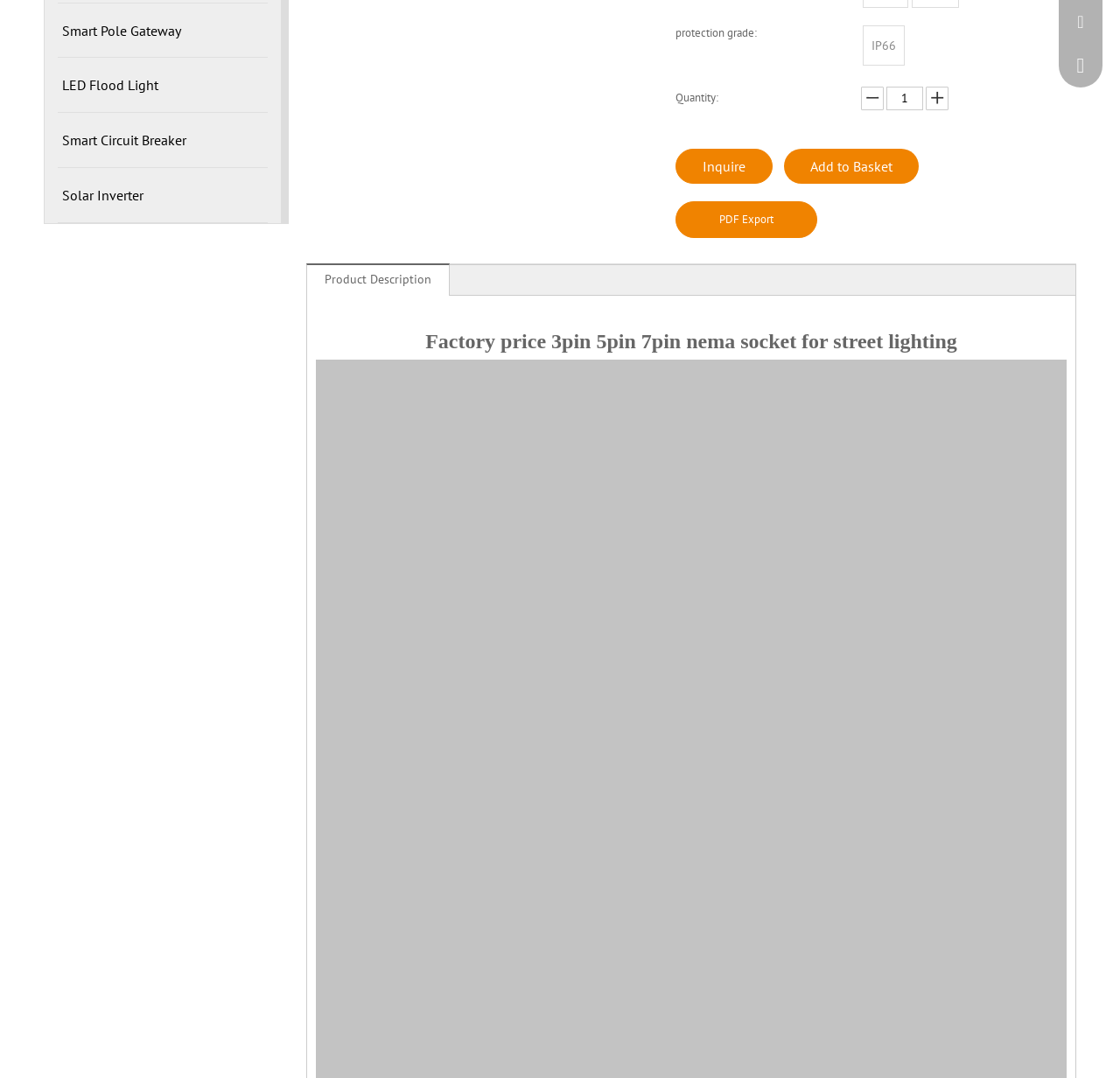Given the webpage screenshot and the description, determine the bounding box coordinates (top-left x, top-left y, bottom-right x, bottom-right y) that define the location of the UI element matching this description: Solar Inverter

[0.04, 0.156, 0.251, 0.207]